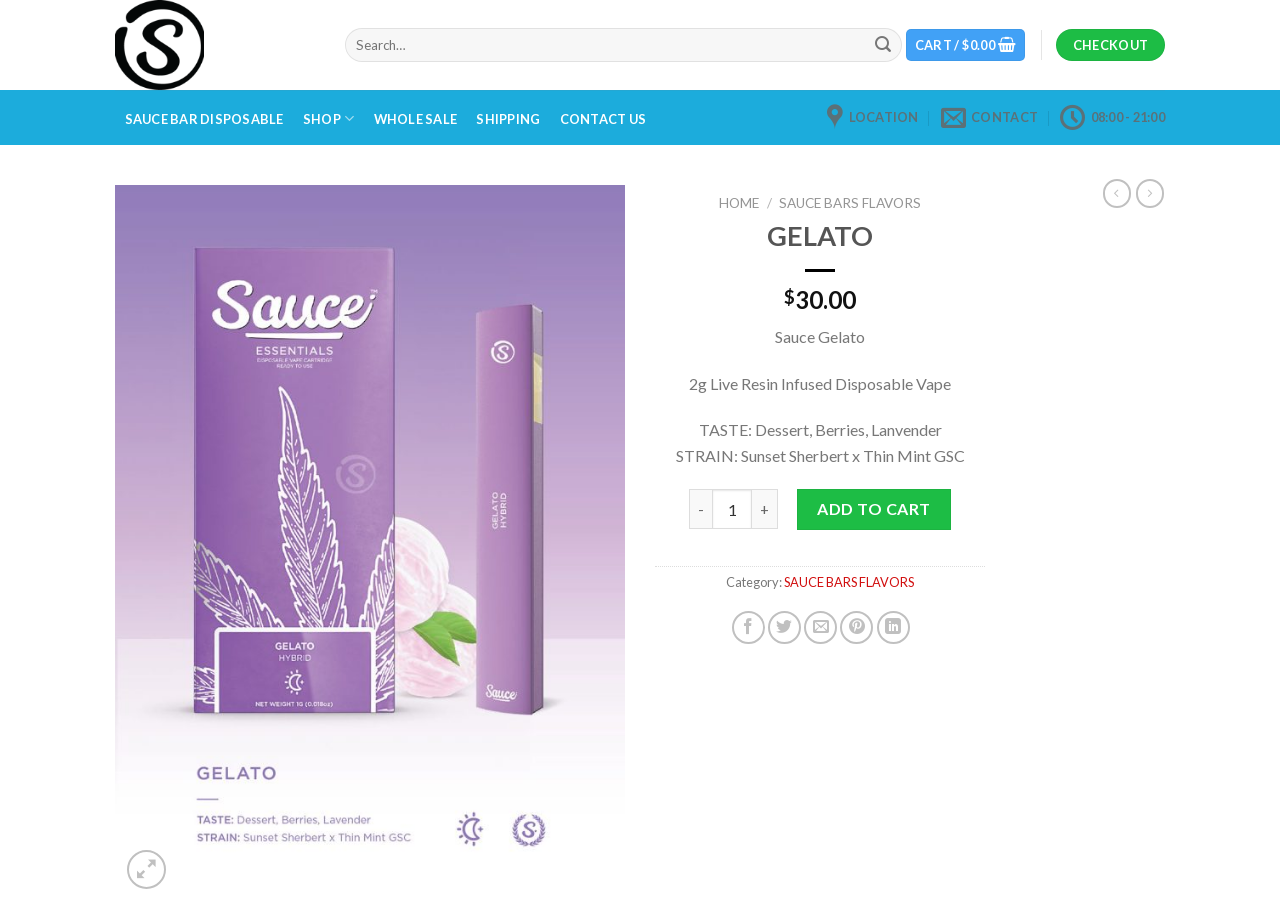Give a one-word or short phrase answer to the question: 
What is the category of the product?

SAUCE BARS FLAVORS